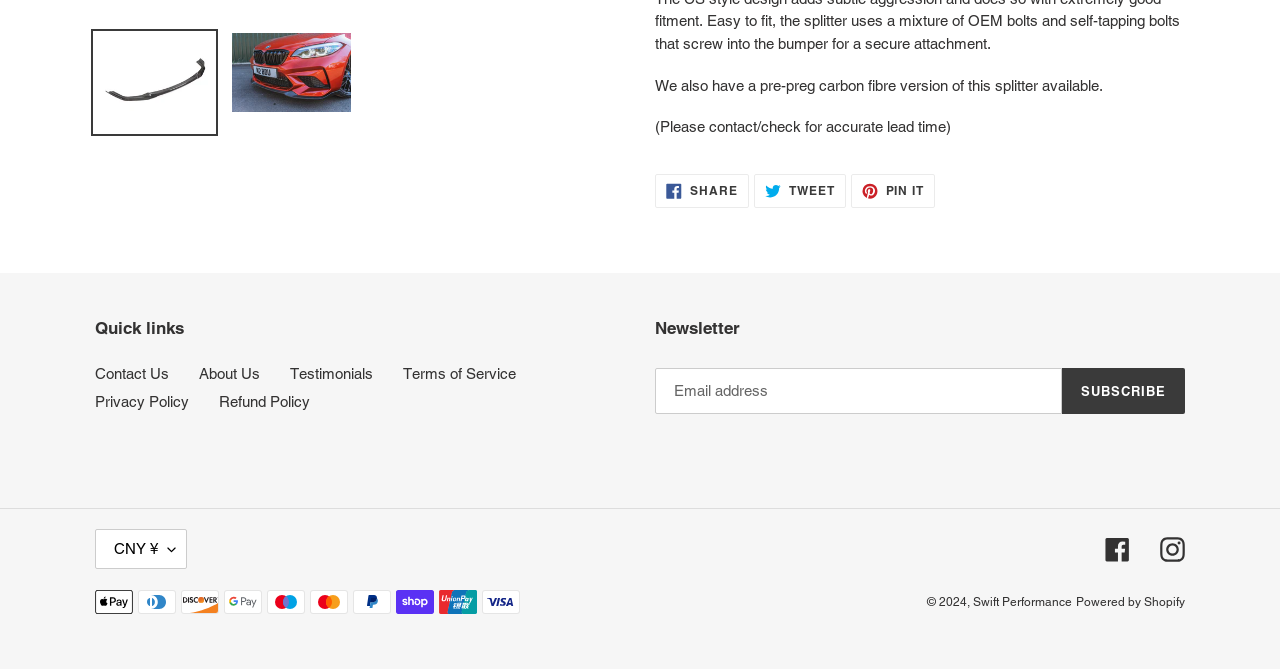Locate the bounding box coordinates of the UI element described by: "Privacy Policy". Provide the coordinates as four float numbers between 0 and 1, formatted as [left, top, right, bottom].

[0.074, 0.587, 0.148, 0.613]